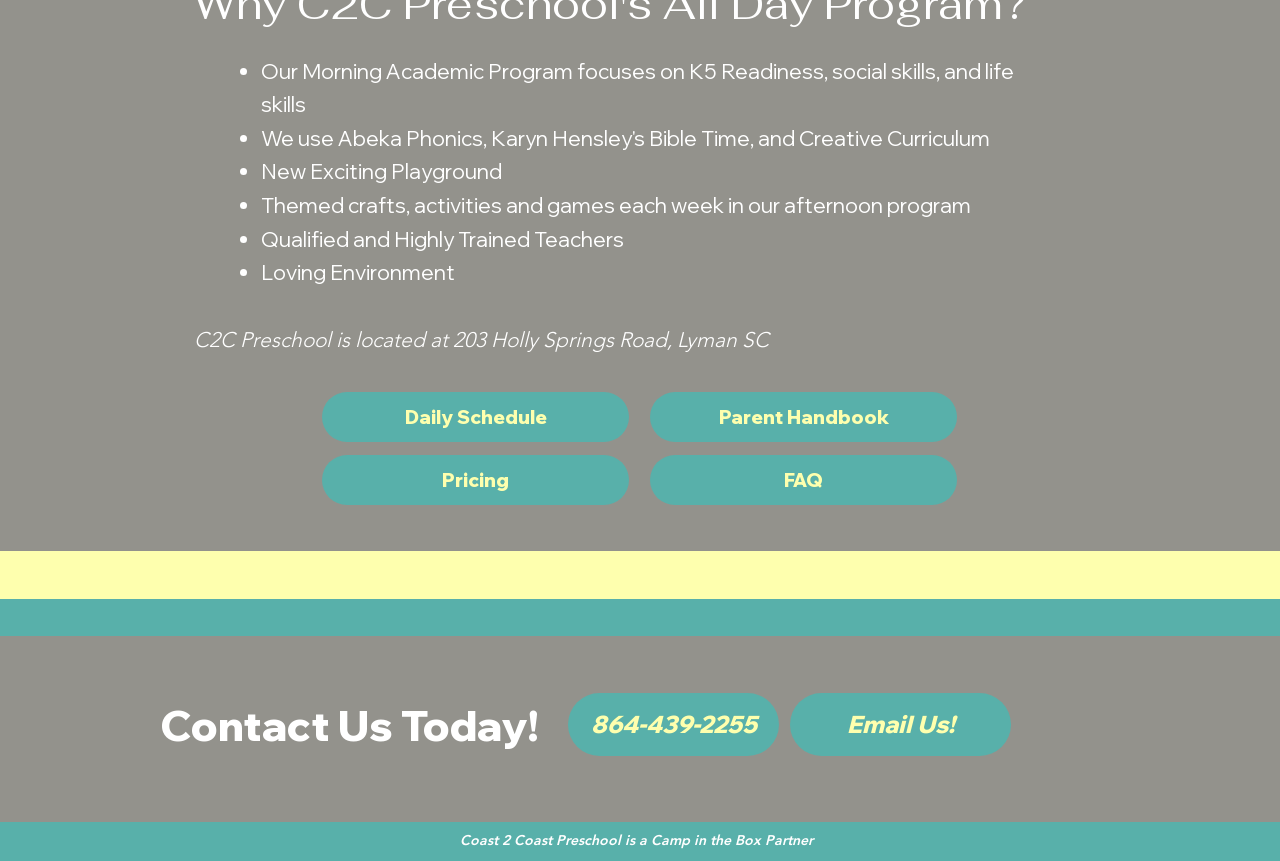Predict the bounding box of the UI element based on this description: "FAQ".

[0.508, 0.528, 0.748, 0.586]